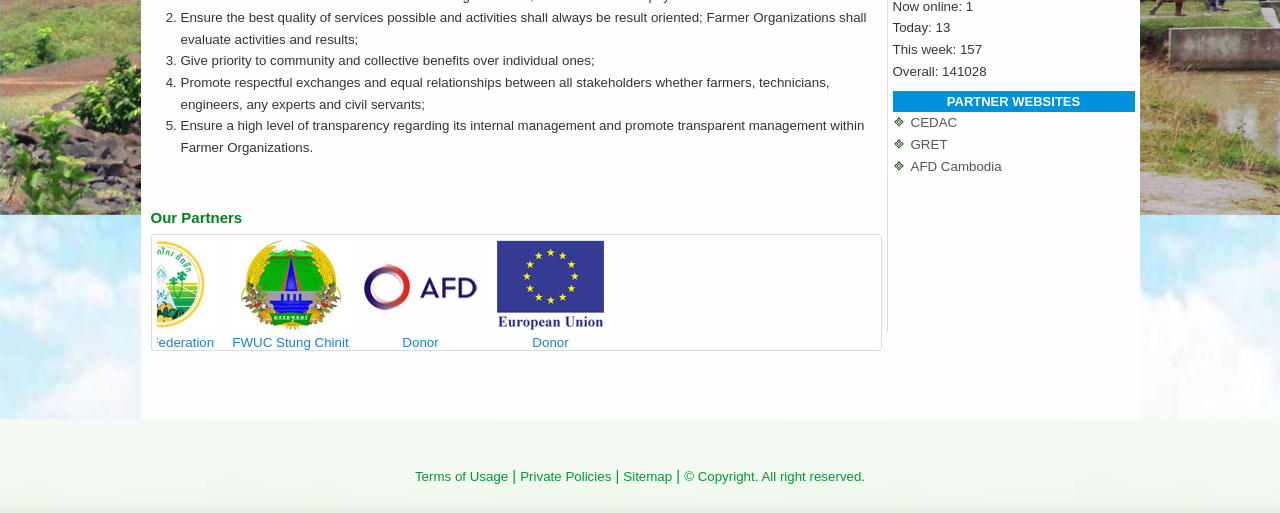Identify the bounding box coordinates for the element you need to click to achieve the following task: "Check the 'Today: 13' statistic". Provide the bounding box coordinates as four float numbers between 0 and 1, in the form [left, top, right, bottom].

[0.697, 0.039, 0.742, 0.069]